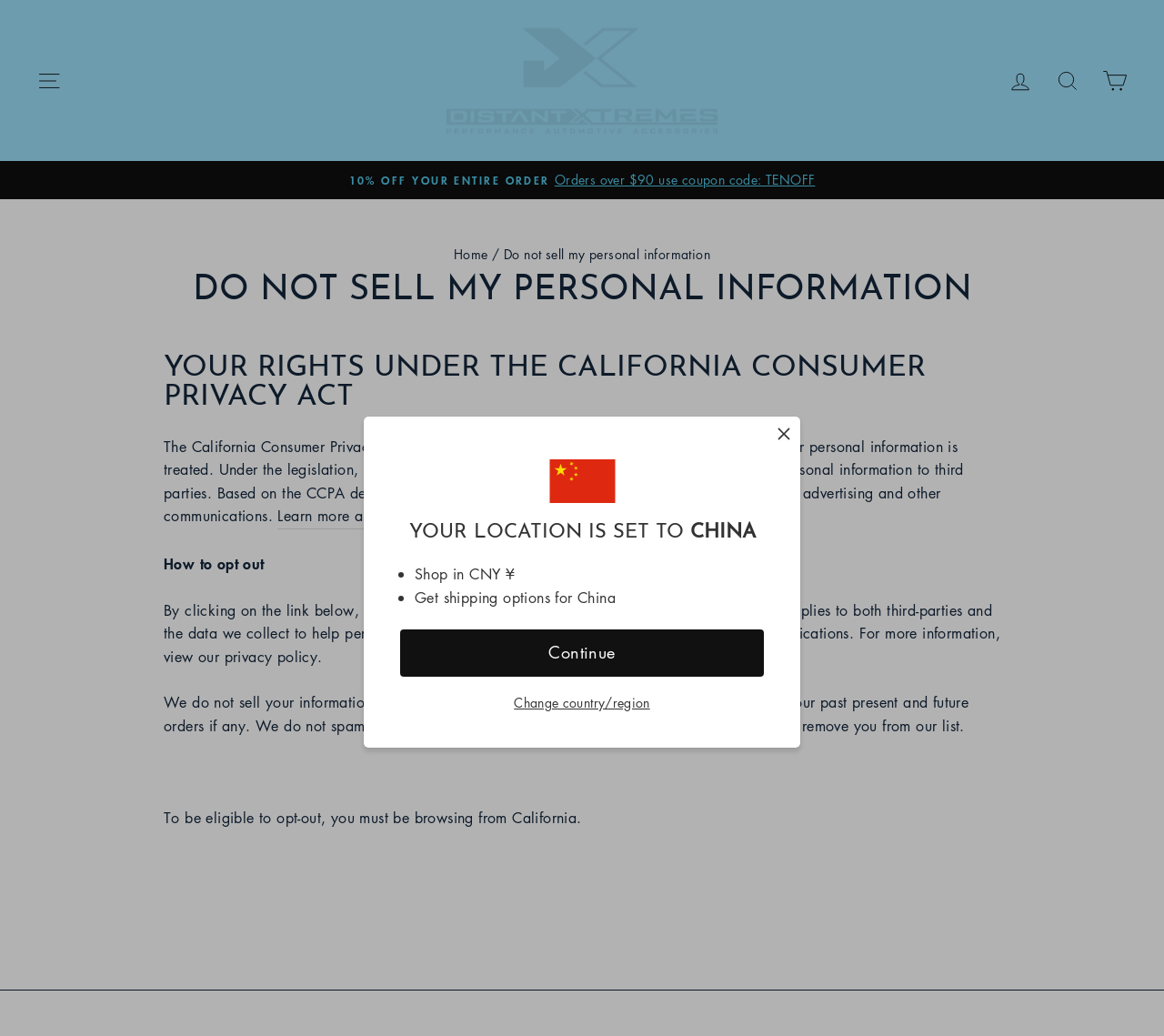Determine the bounding box coordinates of the clickable region to execute the instruction: "Learn more about CCPA and your privacy rights". The coordinates should be four float numbers between 0 and 1, denoted as [left, top, right, bottom].

[0.239, 0.487, 0.508, 0.511]